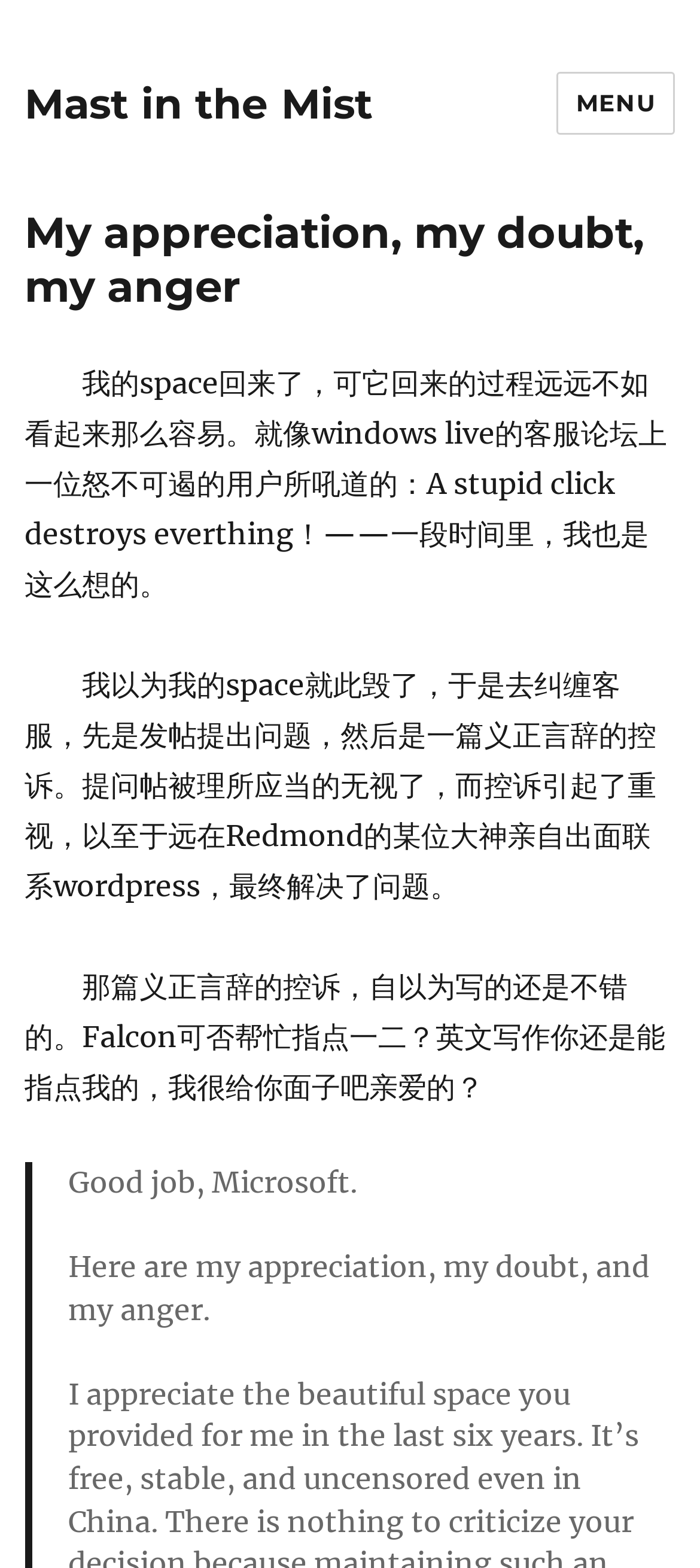Please answer the following question using a single word or phrase: 
How many paragraphs of text are there?

3